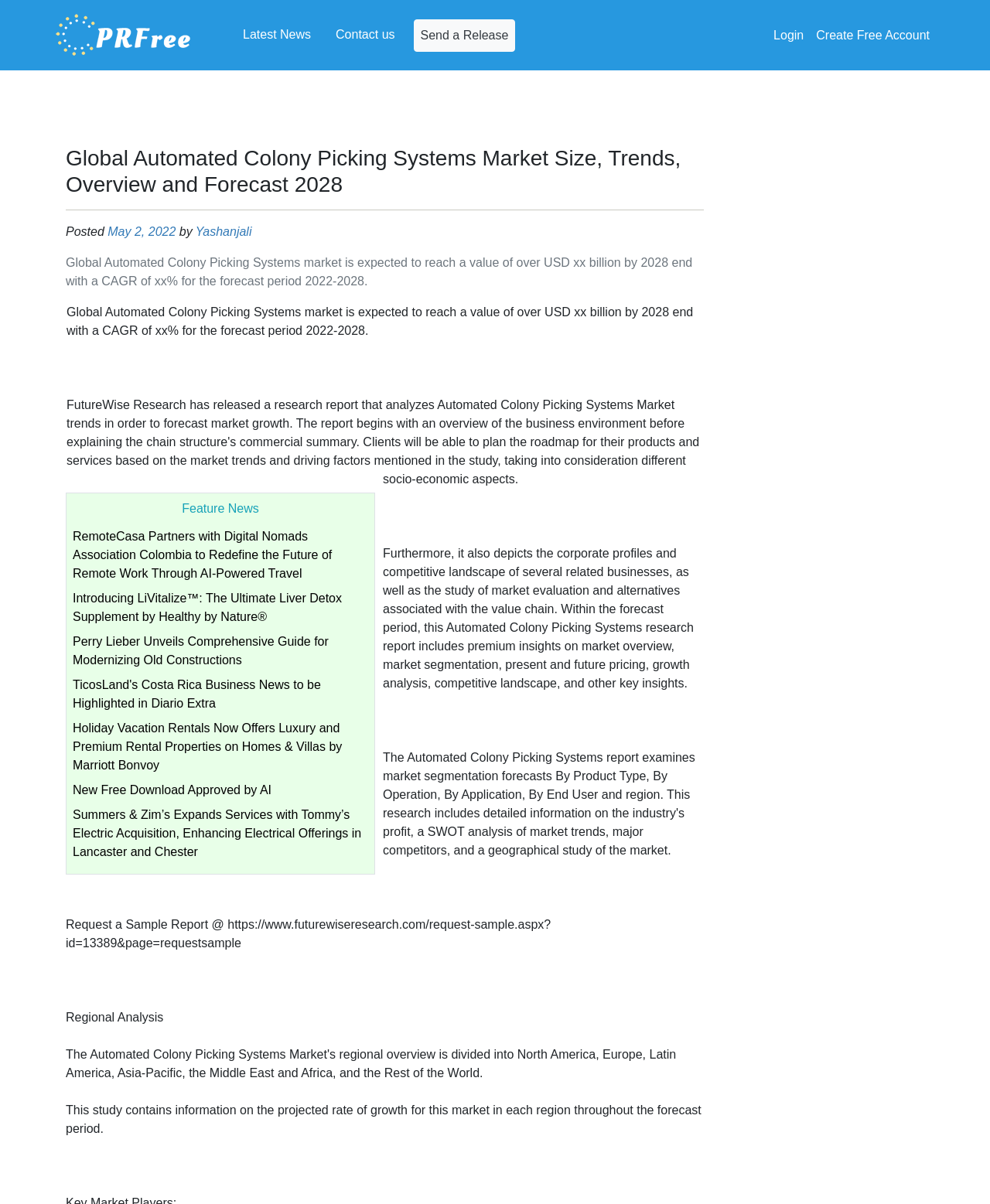What is the purpose of the 'Request a Sample Report' link?
Refer to the image and provide a one-word or short phrase answer.

To request a sample report